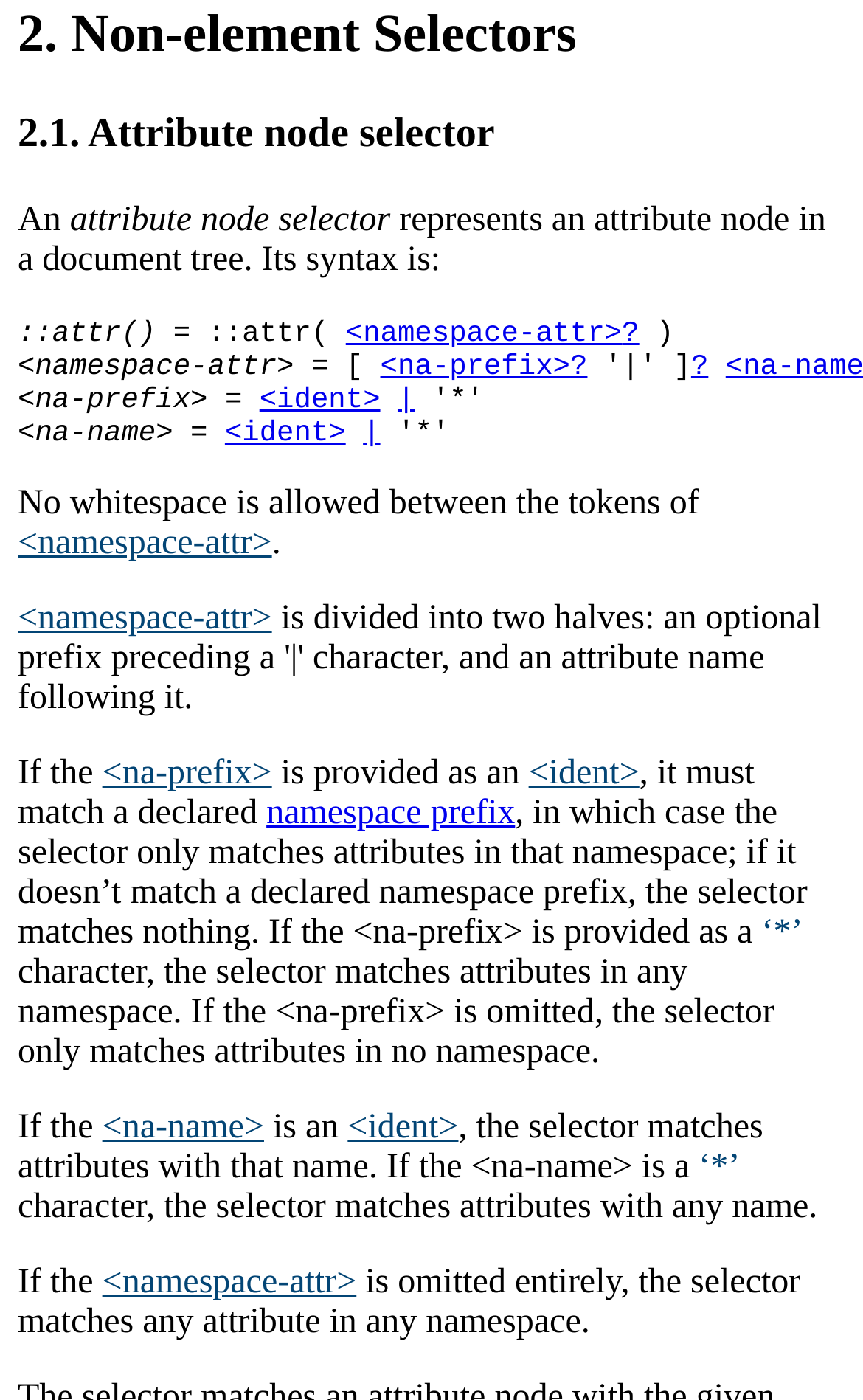Give the bounding box coordinates for this UI element: "<namespace-attr>". The coordinates should be four float numbers between 0 and 1, arranged as [left, top, right, bottom].

[0.402, 0.226, 0.723, 0.25]